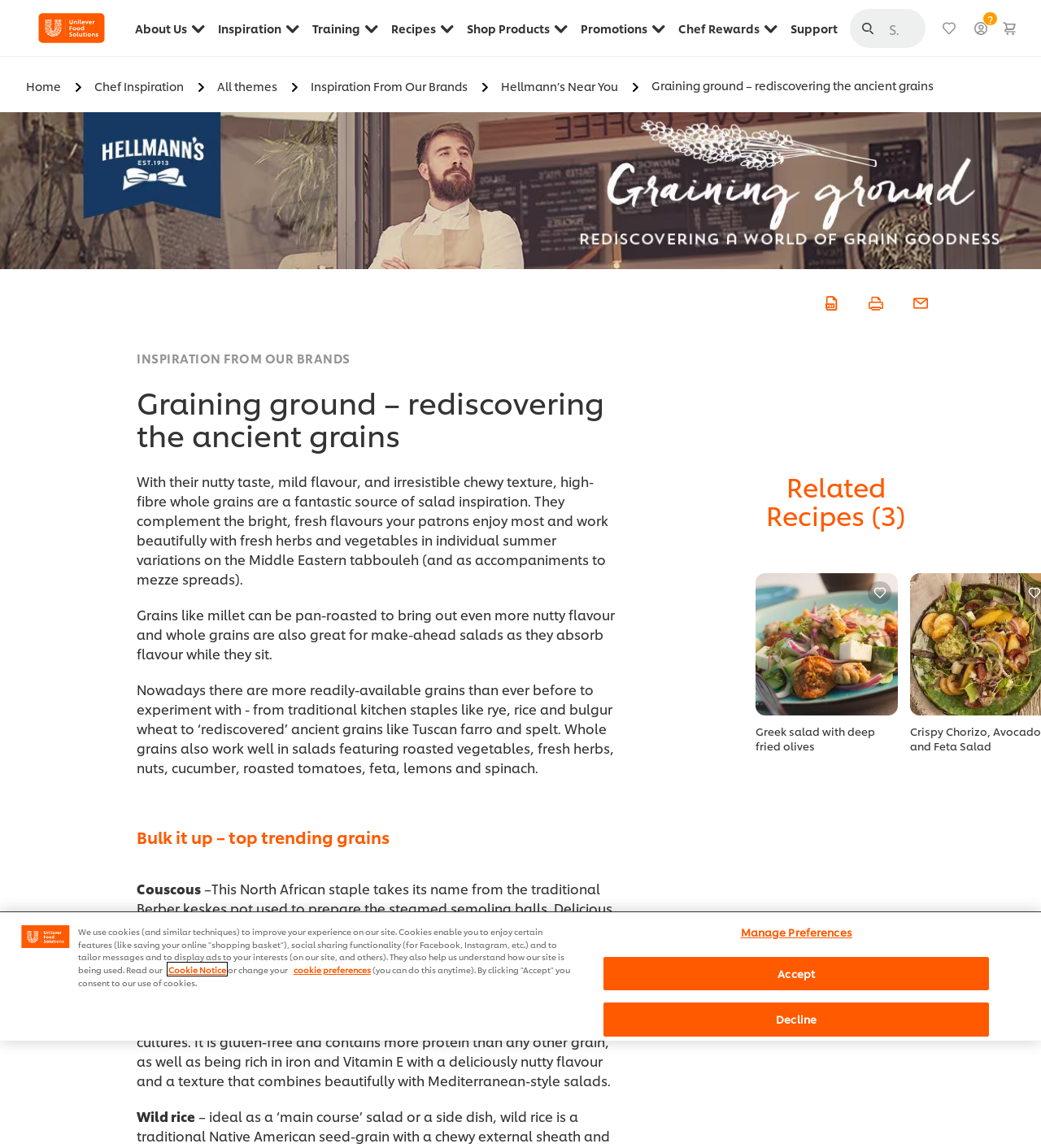Give a concise answer using one word or a phrase to the following question:
What type of content is provided in the 'Related Recipes' section?

Recipe links